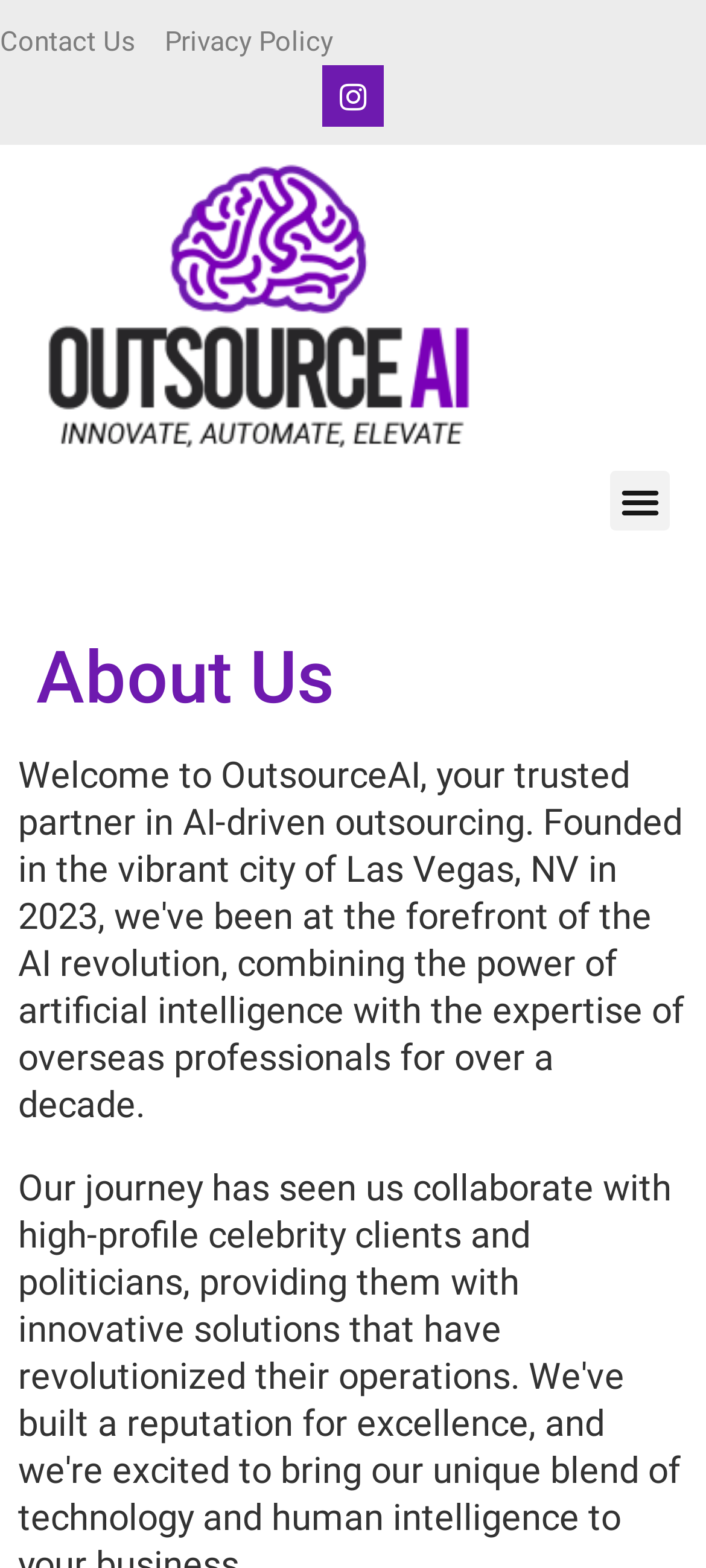Is the menu expanded?
Please provide a detailed and comprehensive answer to the question.

I found the answer by looking at the button element with the description 'Menu Toggle' which has an attribute 'expanded' set to 'False', indicating that the menu is not expanded.